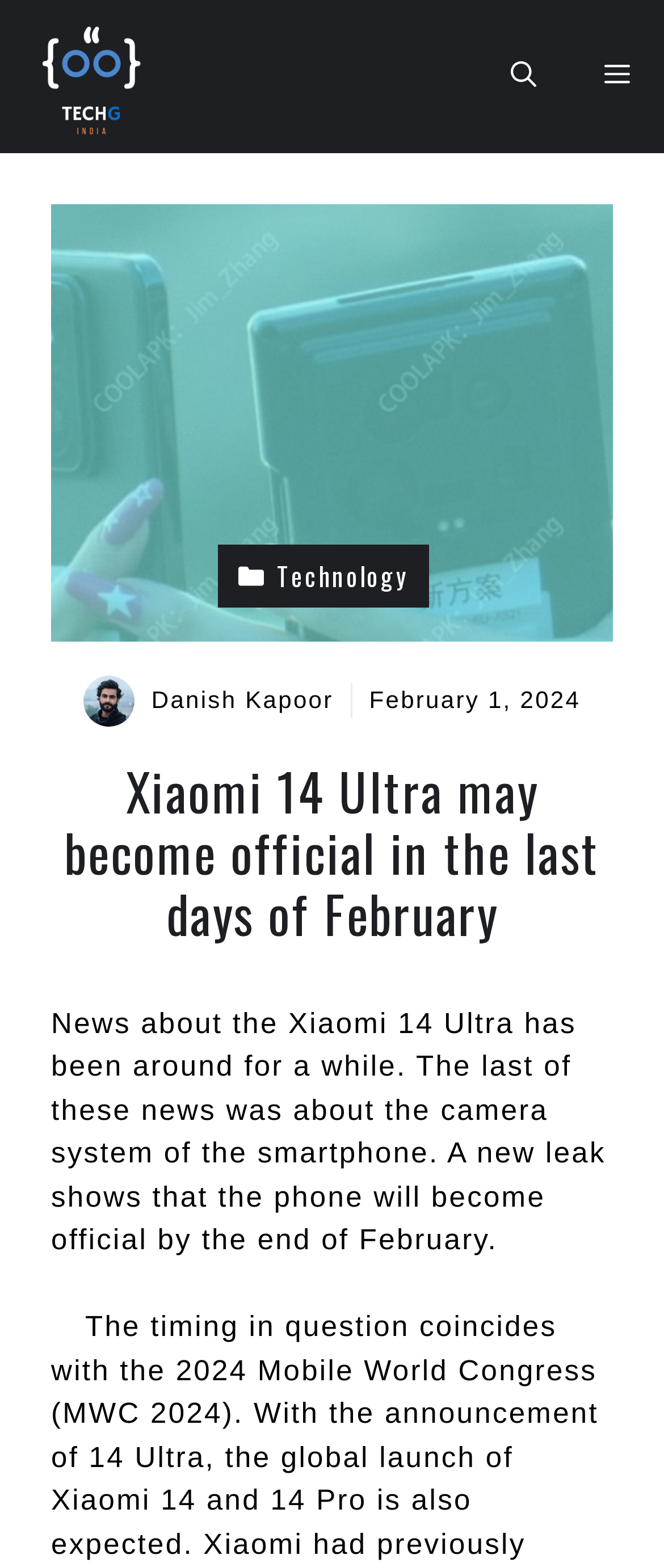Generate an in-depth caption that captures all aspects of the webpage.

The webpage appears to be a news article about the Xiaomi 14 Ultra smartphone. At the top left, there is a link to "TechGIndia" accompanied by an image with the same name. On the top right, there are two buttons: "Menu" and "Open search". The "Open search" button is positioned to the left of the "Menu" button.

Below the top section, there is a heading that reads "Xiaomi 14 Ultra may become official in the last days of February". This heading is centered on the page. Above the heading, there is a link to "Technology" and an image of "Danish Kapoor" on the left side. To the right of the image, there is a time element with the text "February 1, 2024".

The main content of the article is a paragraph of text that summarizes the news about the Xiaomi 14 Ultra. The text explains that there have been rumors about the phone's camera system and a new leak suggests that it will become official by the end of February. This paragraph is positioned below the heading and takes up most of the page's content area.